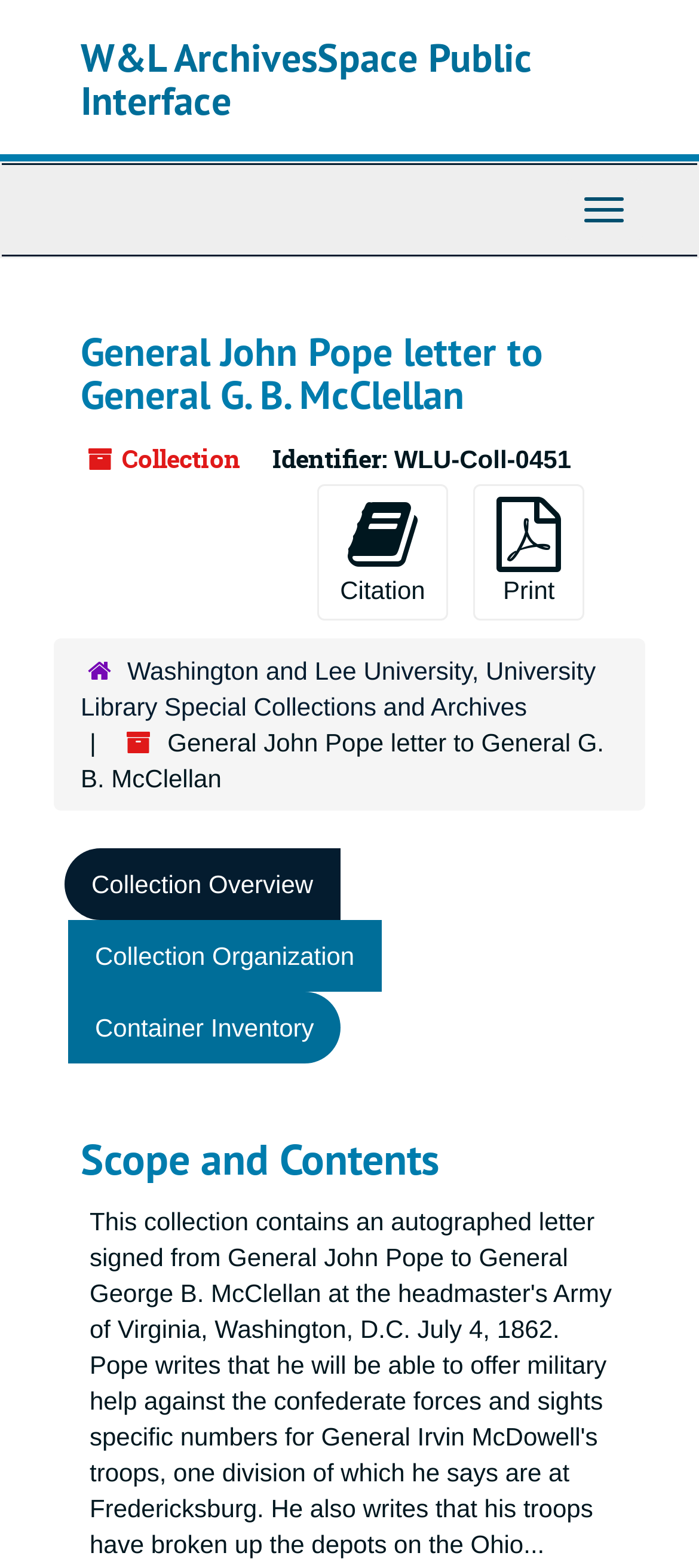Please find the bounding box coordinates of the element's region to be clicked to carry out this instruction: "Check the FAQs".

None